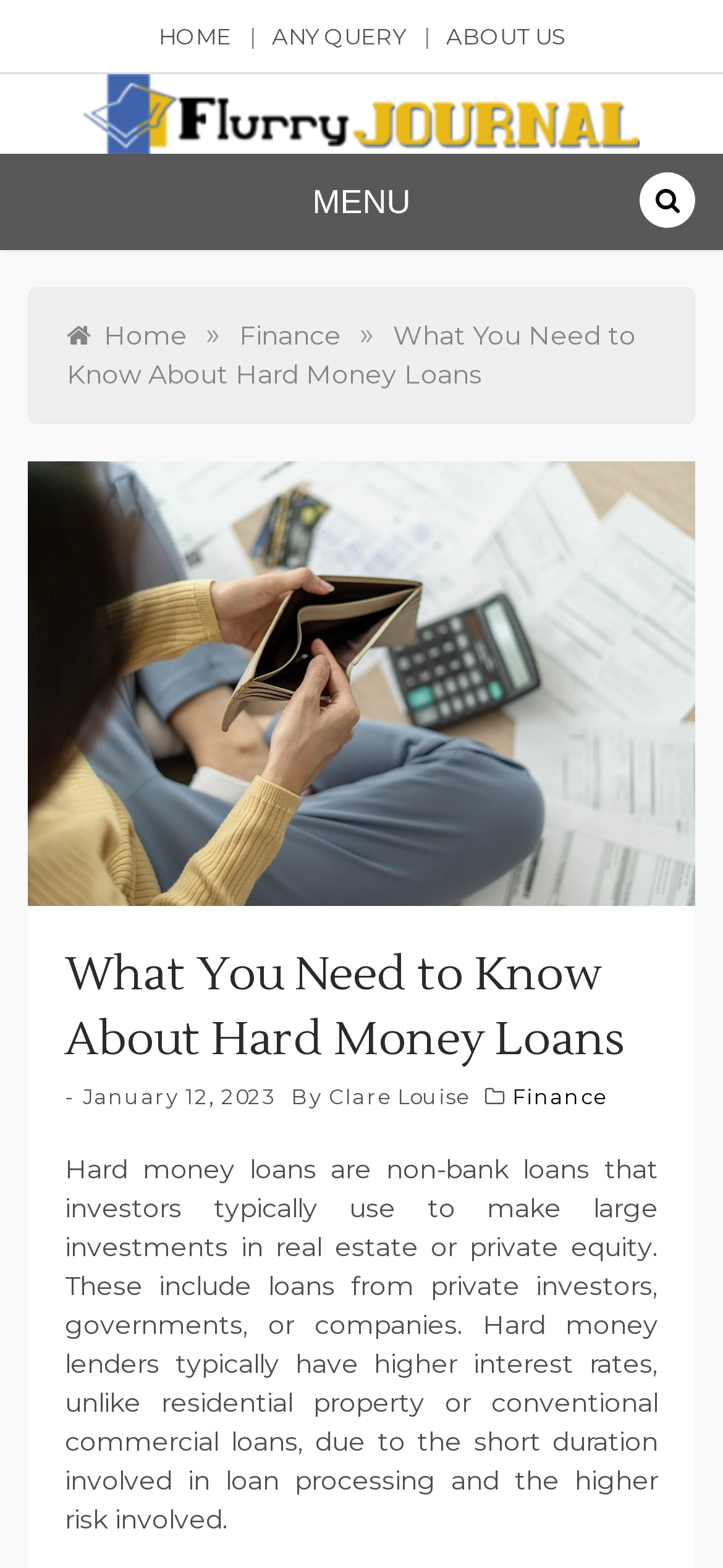Determine the bounding box coordinates of the region that needs to be clicked to achieve the task: "view about us".

[0.617, 0.014, 0.781, 0.032]